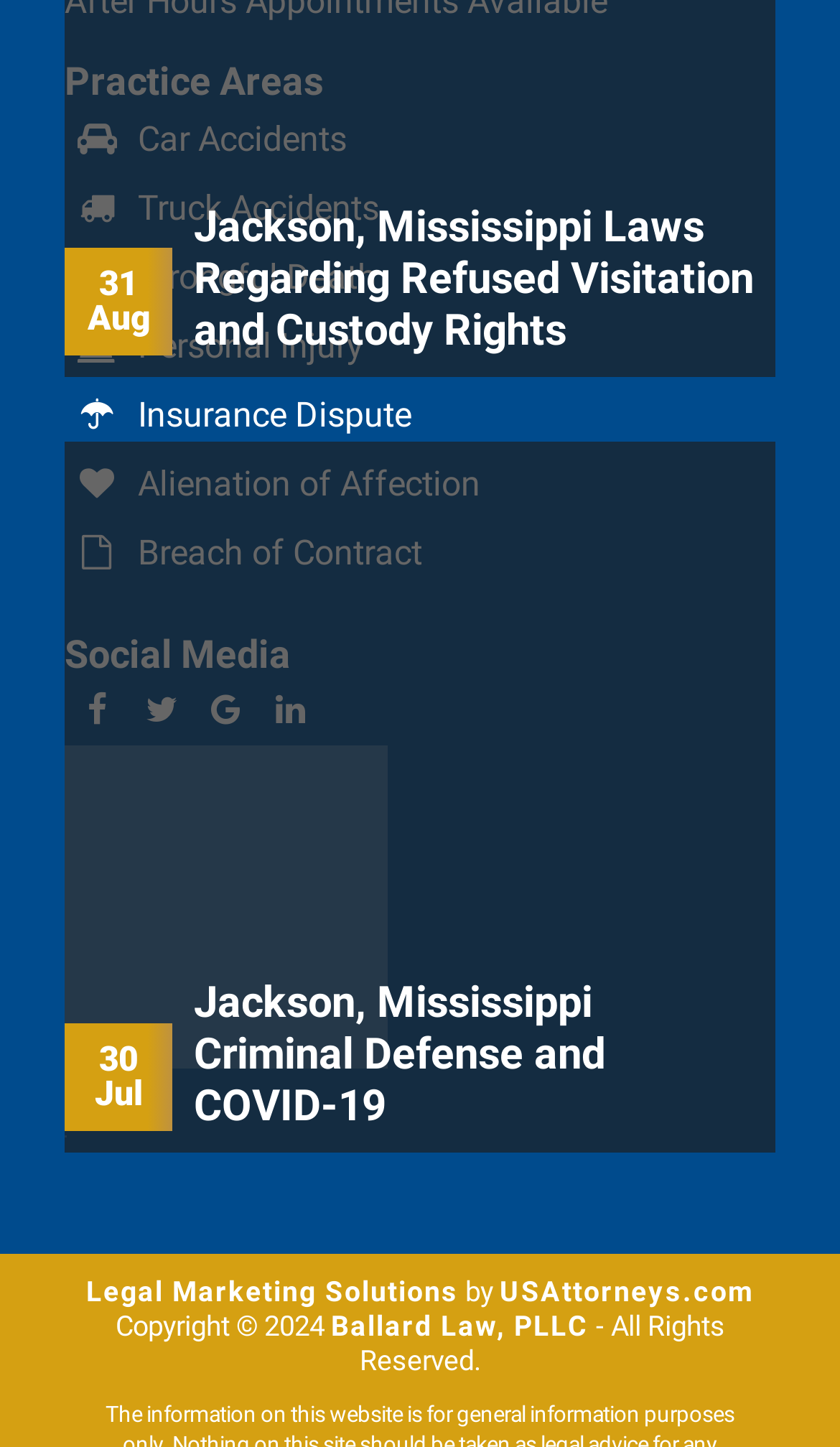Identify the bounding box for the described UI element. Provide the coordinates in (top-left x, top-left y, bottom-right x, bottom-right y) format with values ranging from 0 to 1: Insurance Dispute

[0.077, 0.272, 0.49, 0.301]